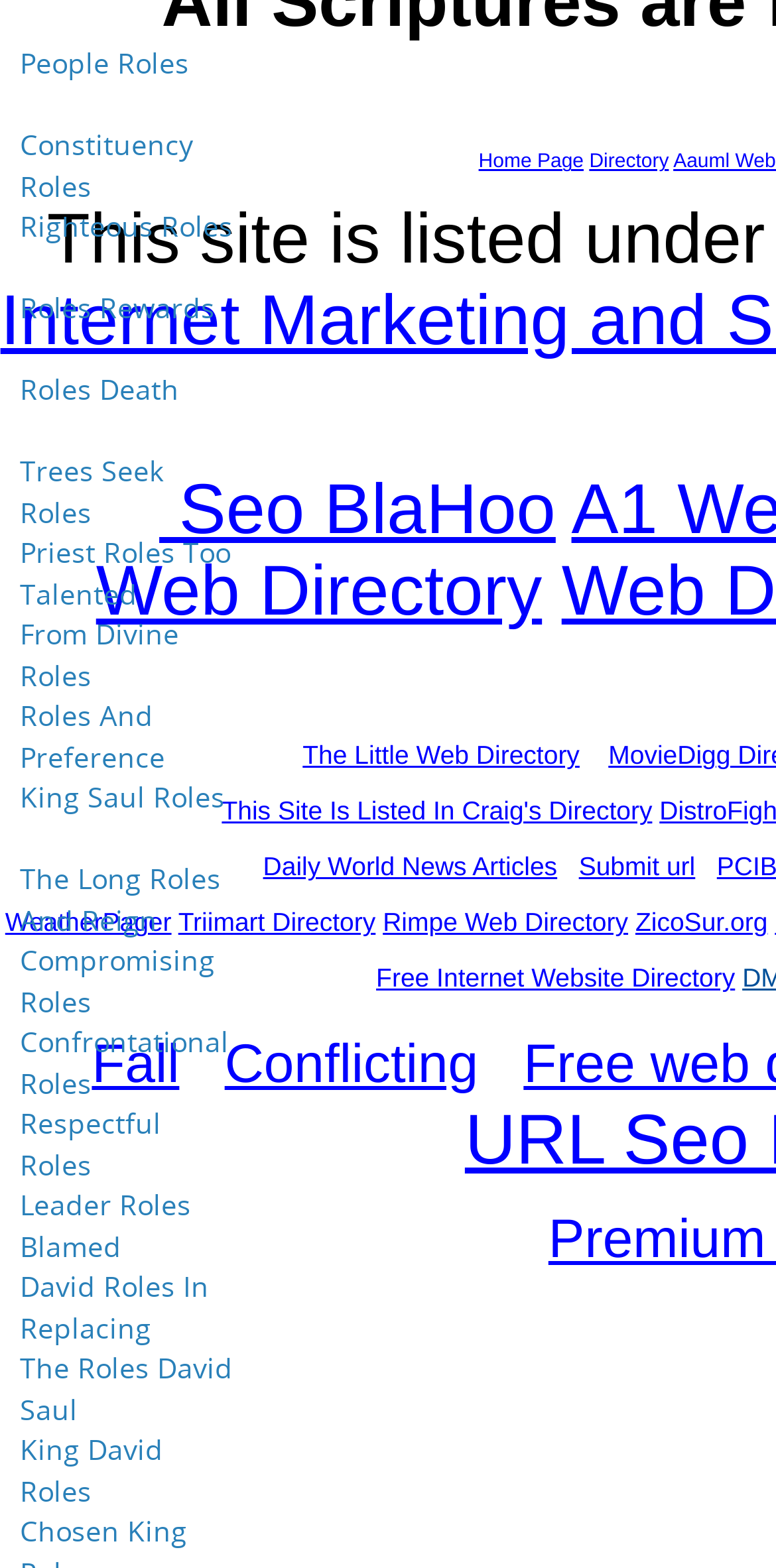Please provide the bounding box coordinates in the format (top-left x, top-left y, bottom-right x, bottom-right y). Remember, all values are floating point numbers between 0 and 1. What is the bounding box coordinate of the region described as: Daily World News Articles

[0.339, 0.543, 0.718, 0.562]